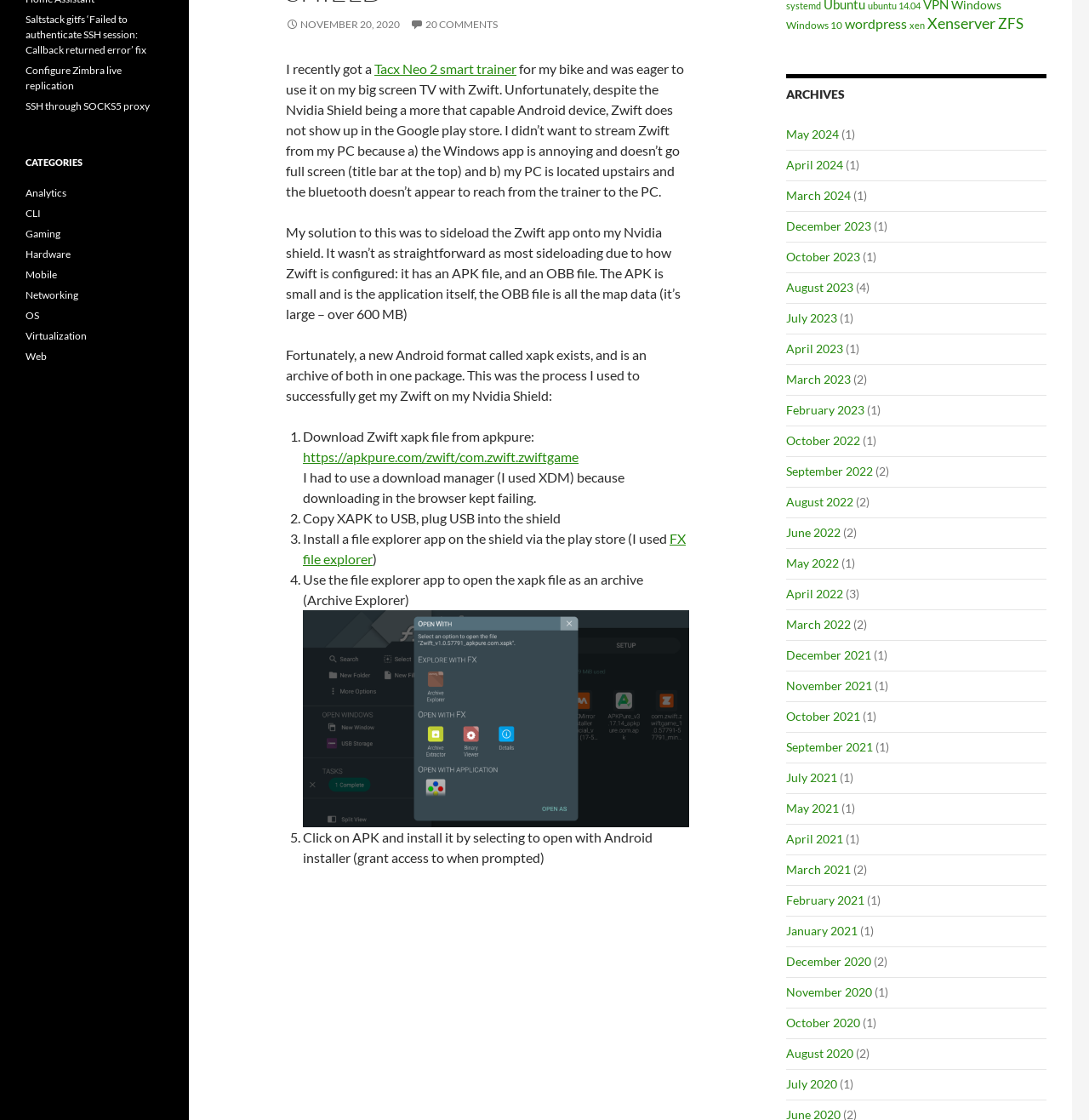From the element description: "Tacx Neo 2 smart trainer", extract the bounding box coordinates of the UI element. The coordinates should be expressed as four float numbers between 0 and 1, in the order [left, top, right, bottom].

[0.344, 0.054, 0.474, 0.068]